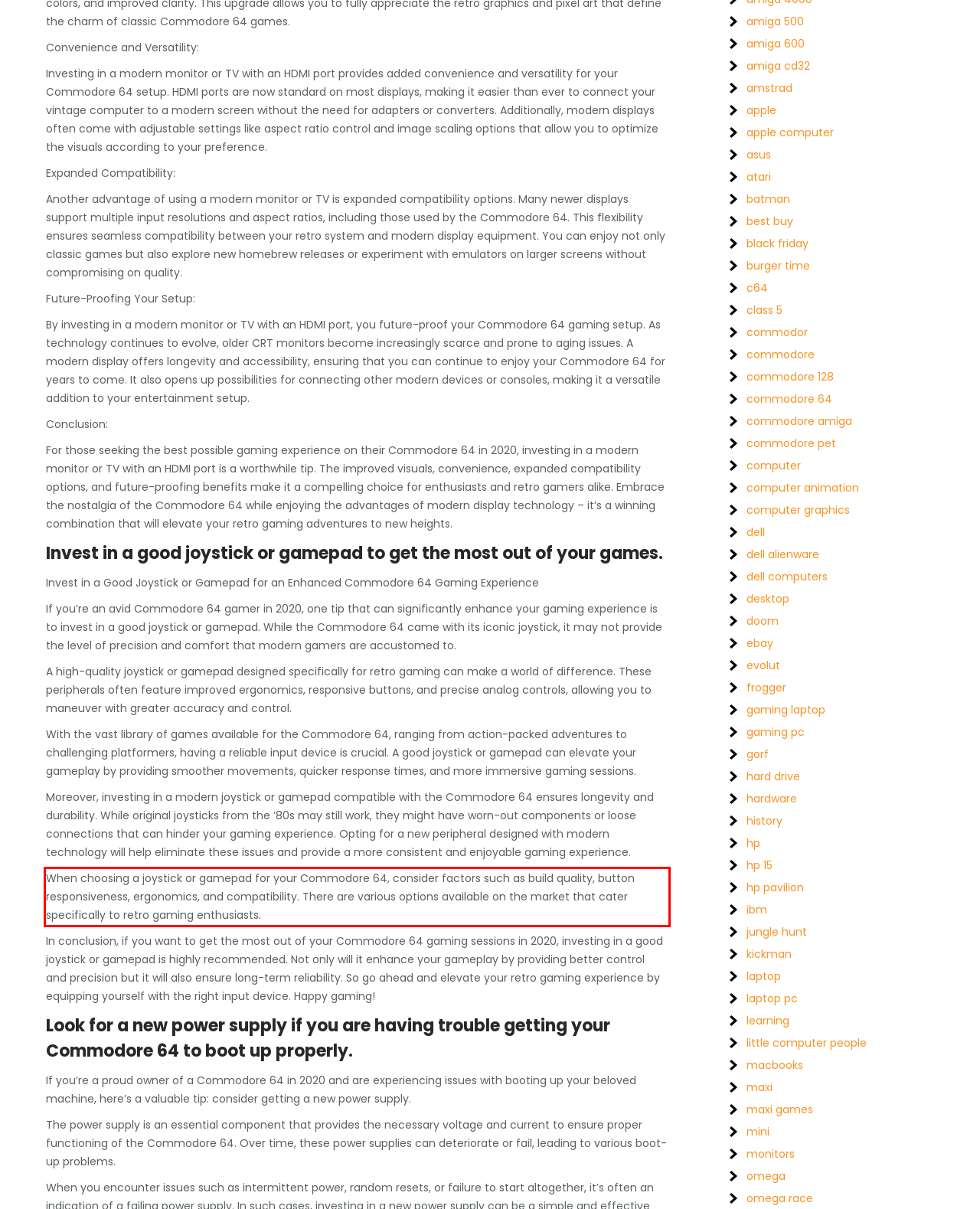Analyze the webpage screenshot and use OCR to recognize the text content in the red bounding box.

When choosing a joystick or gamepad for your Commodore 64, consider factors such as build quality, button responsiveness, ergonomics, and compatibility. There are various options available on the market that cater specifically to retro gaming enthusiasts.